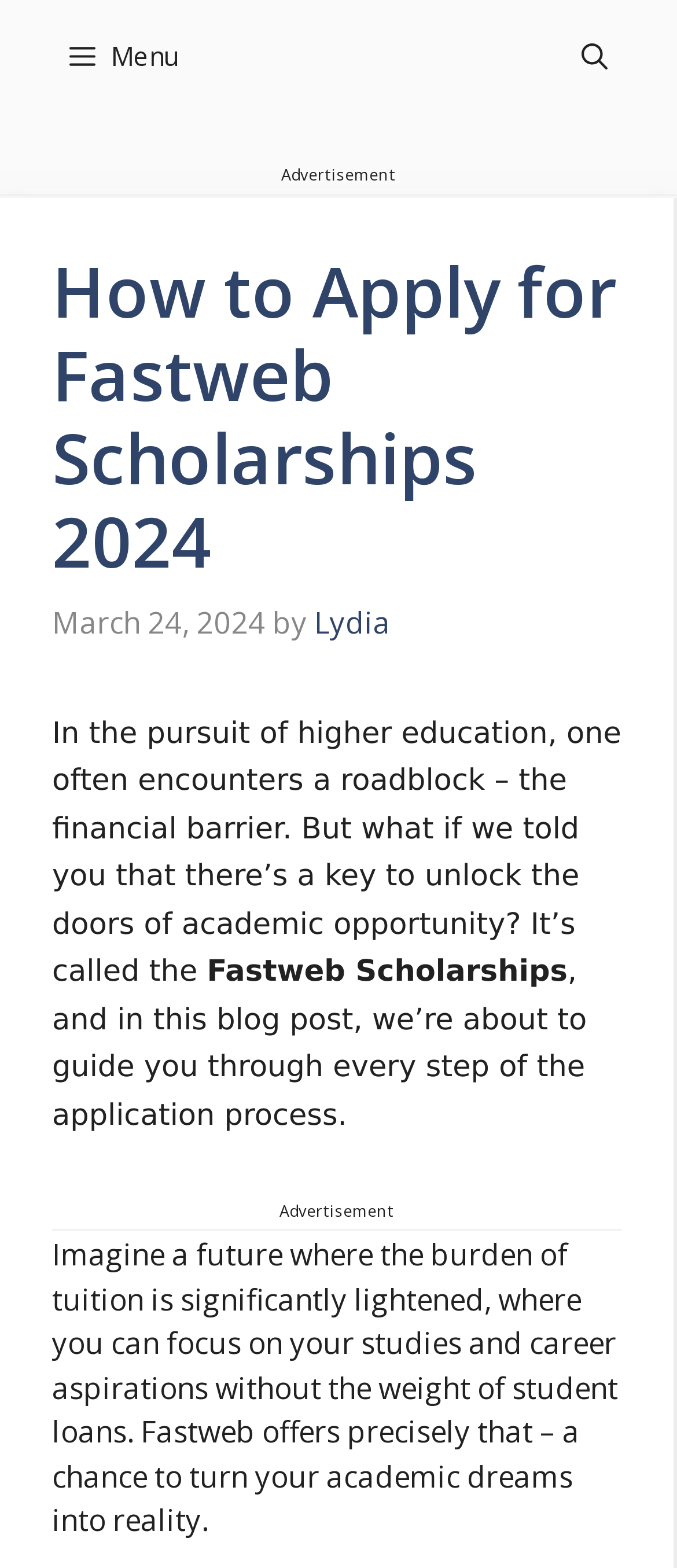When was this blog post published?
Please provide an in-depth and detailed response to the question.

The blog post was published on March 24, 2024, which can be found in the time element below the heading 'How to Apply for Fastweb Scholarships 2024'.